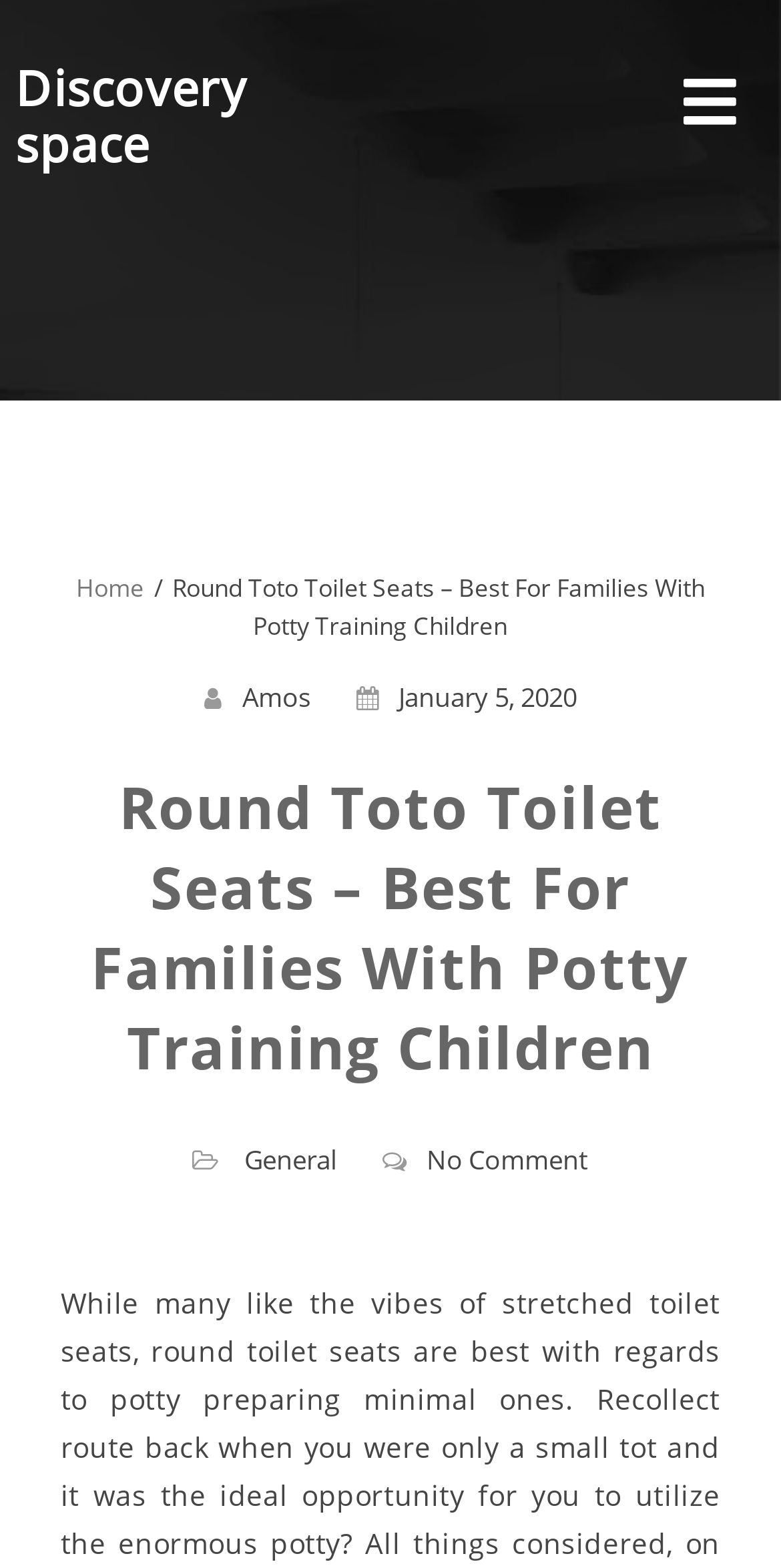Pinpoint the bounding box coordinates of the area that should be clicked to complete the following instruction: "visit Discovery space". The coordinates must be given as four float numbers between 0 and 1, i.e., [left, top, right, bottom].

[0.02, 0.034, 0.315, 0.112]